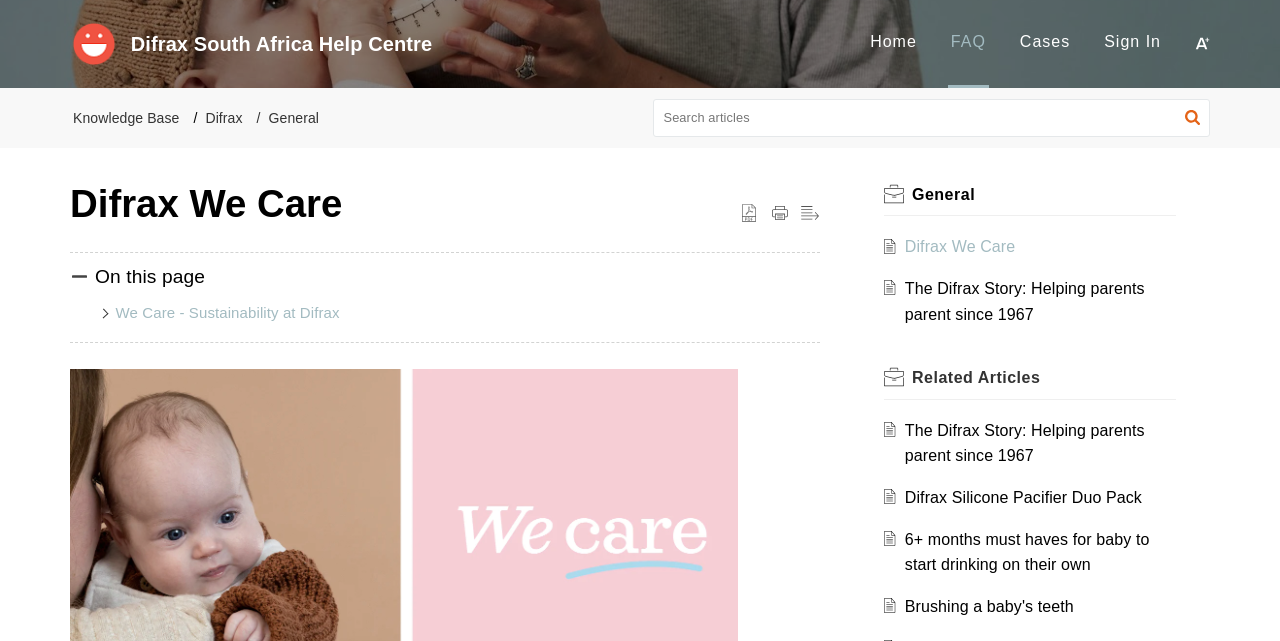Please find the bounding box for the UI element described by: "Brushing a baby's teeth".

[0.707, 0.933, 0.839, 0.959]